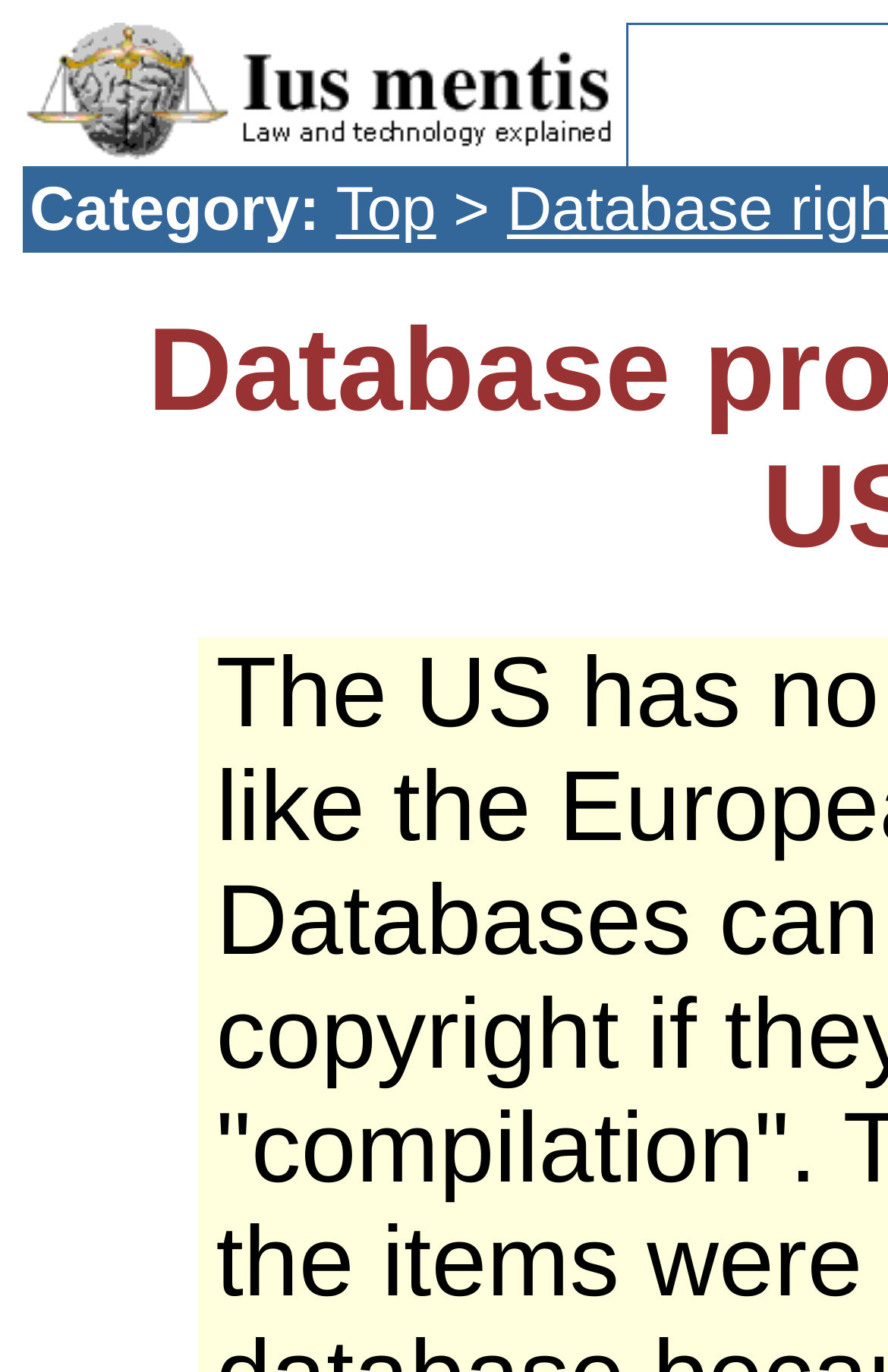Determine the heading of the webpage and extract its text content.

Database protection in the USA